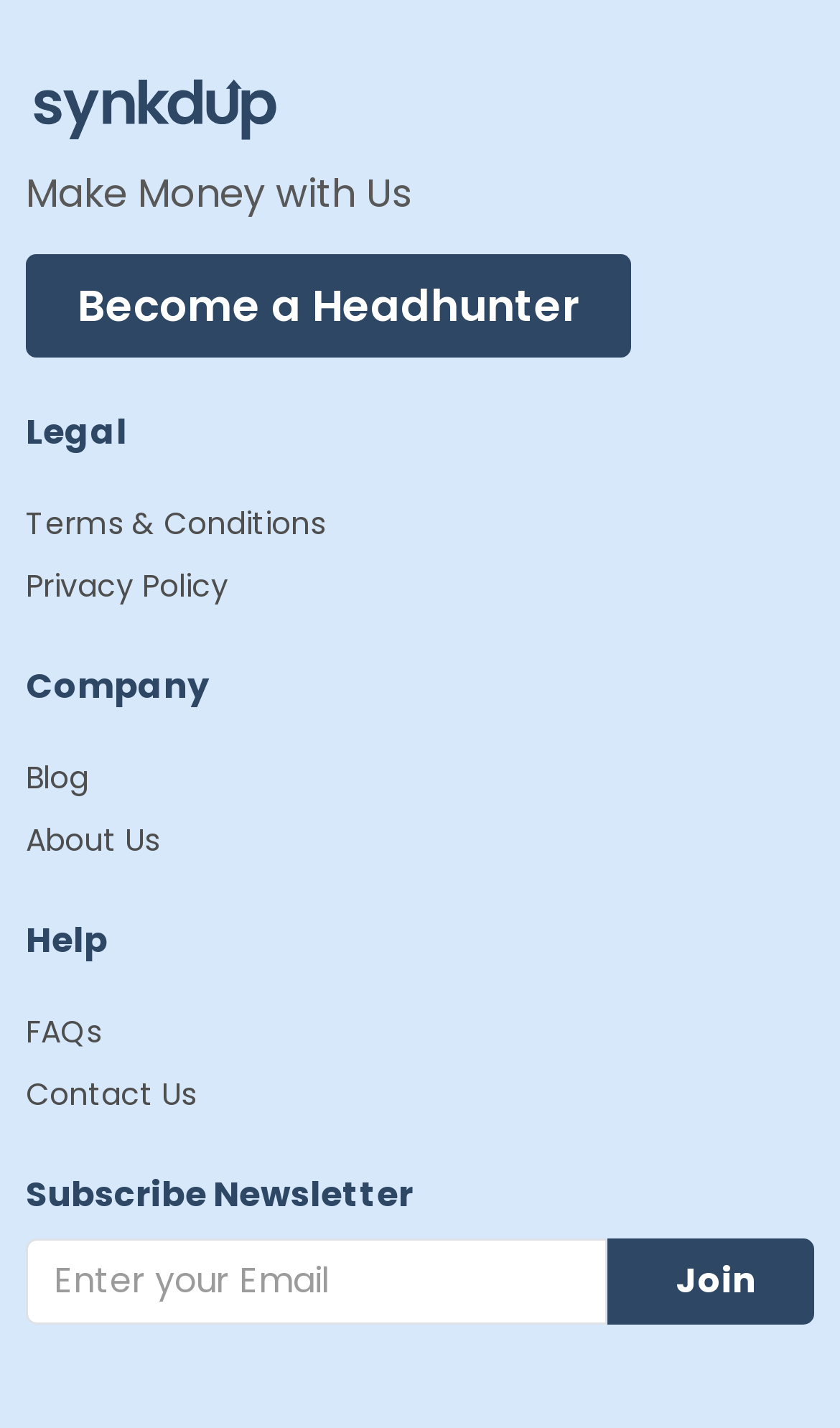Pinpoint the bounding box coordinates of the area that must be clicked to complete this instruction: "Click on Become a Headhunter".

[0.031, 0.179, 0.751, 0.251]